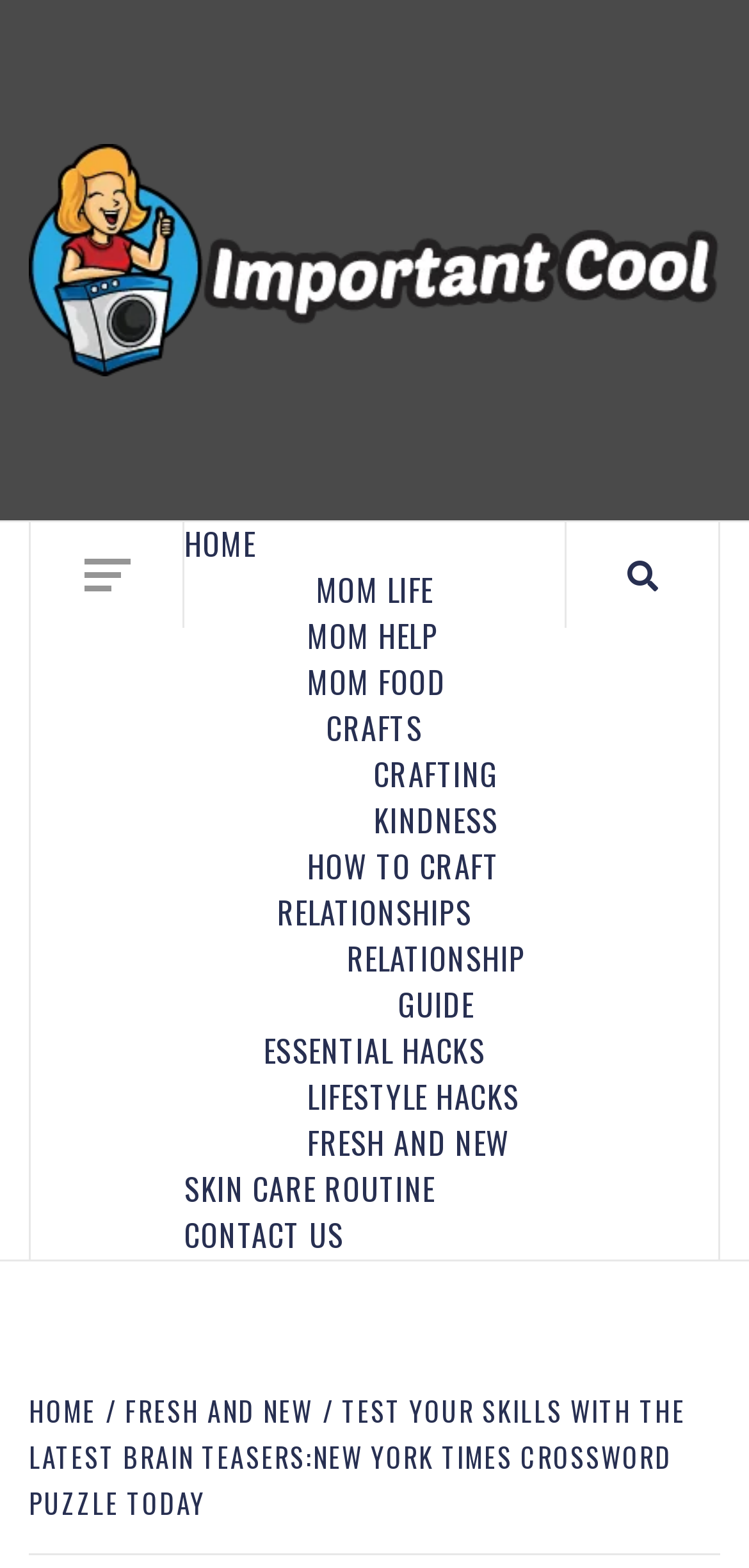Please reply with a single word or brief phrase to the question: 
What is the first link in the top menu?

HOME